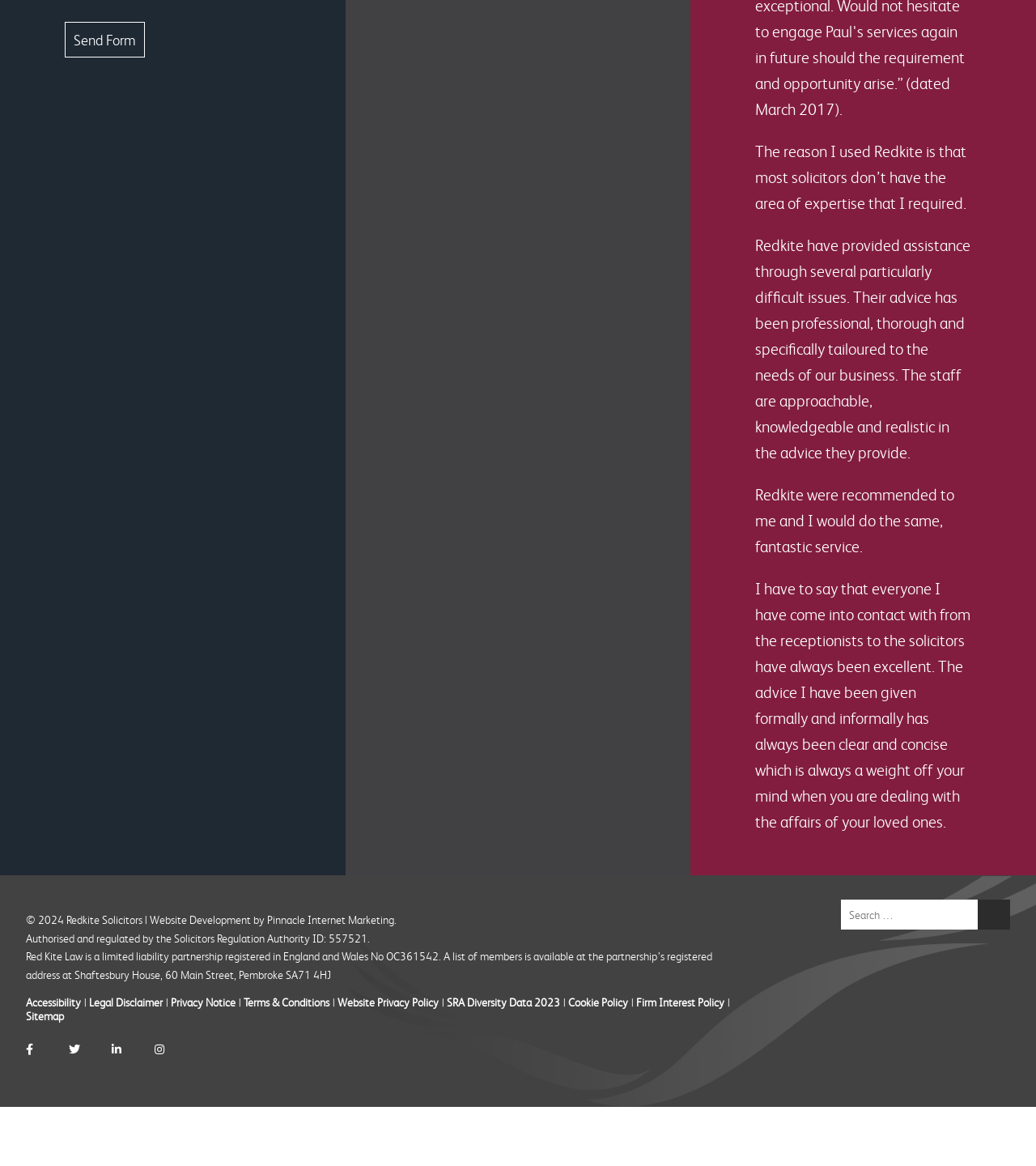Provide the bounding box coordinates of the section that needs to be clicked to accomplish the following instruction: "Click the 'Send Form' button."

[0.062, 0.019, 0.14, 0.049]